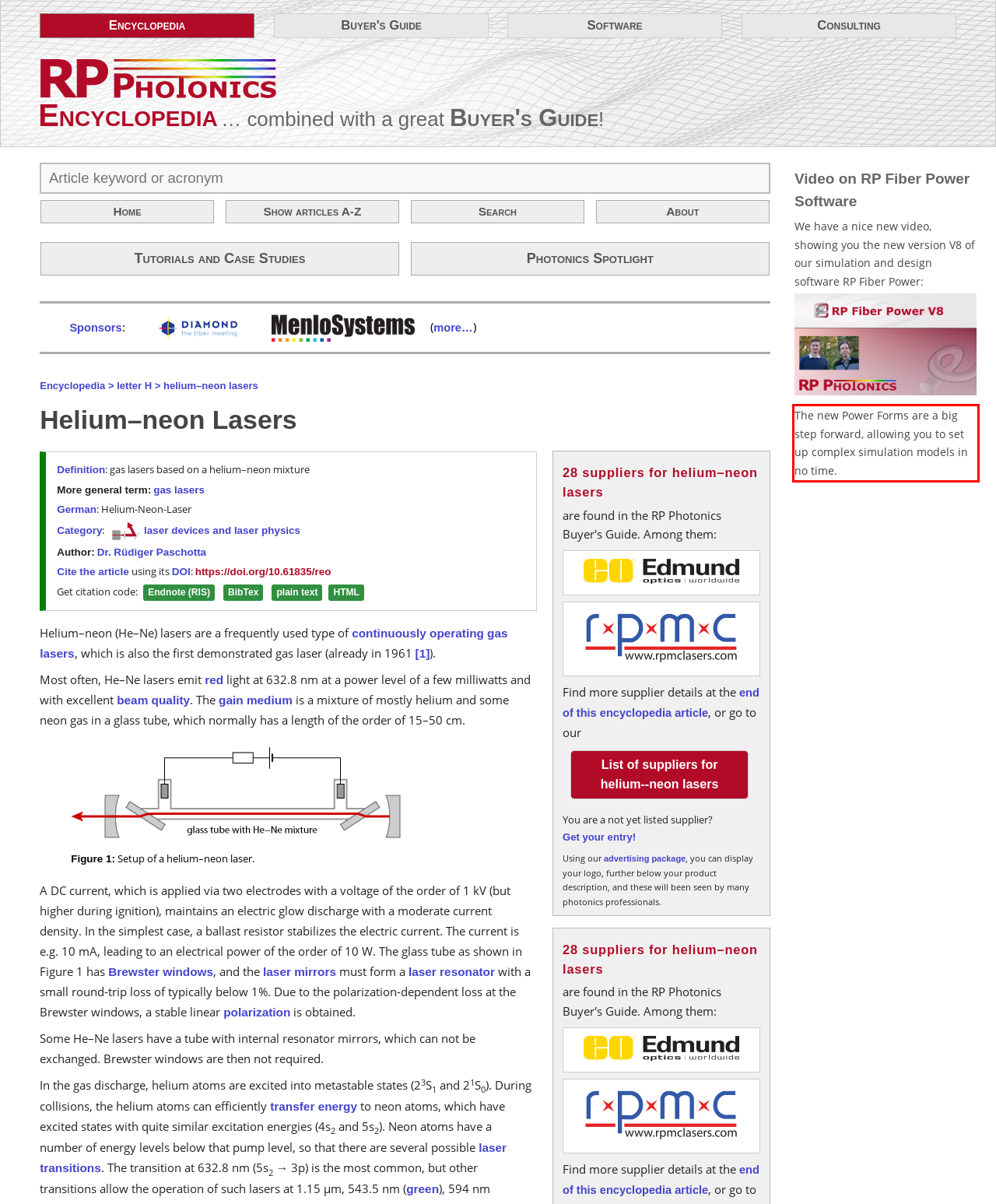Please perform OCR on the text content within the red bounding box that is highlighted in the provided webpage screenshot.

The new Power Forms are a big step forward, allowing you to set up complex simulation models in no time.